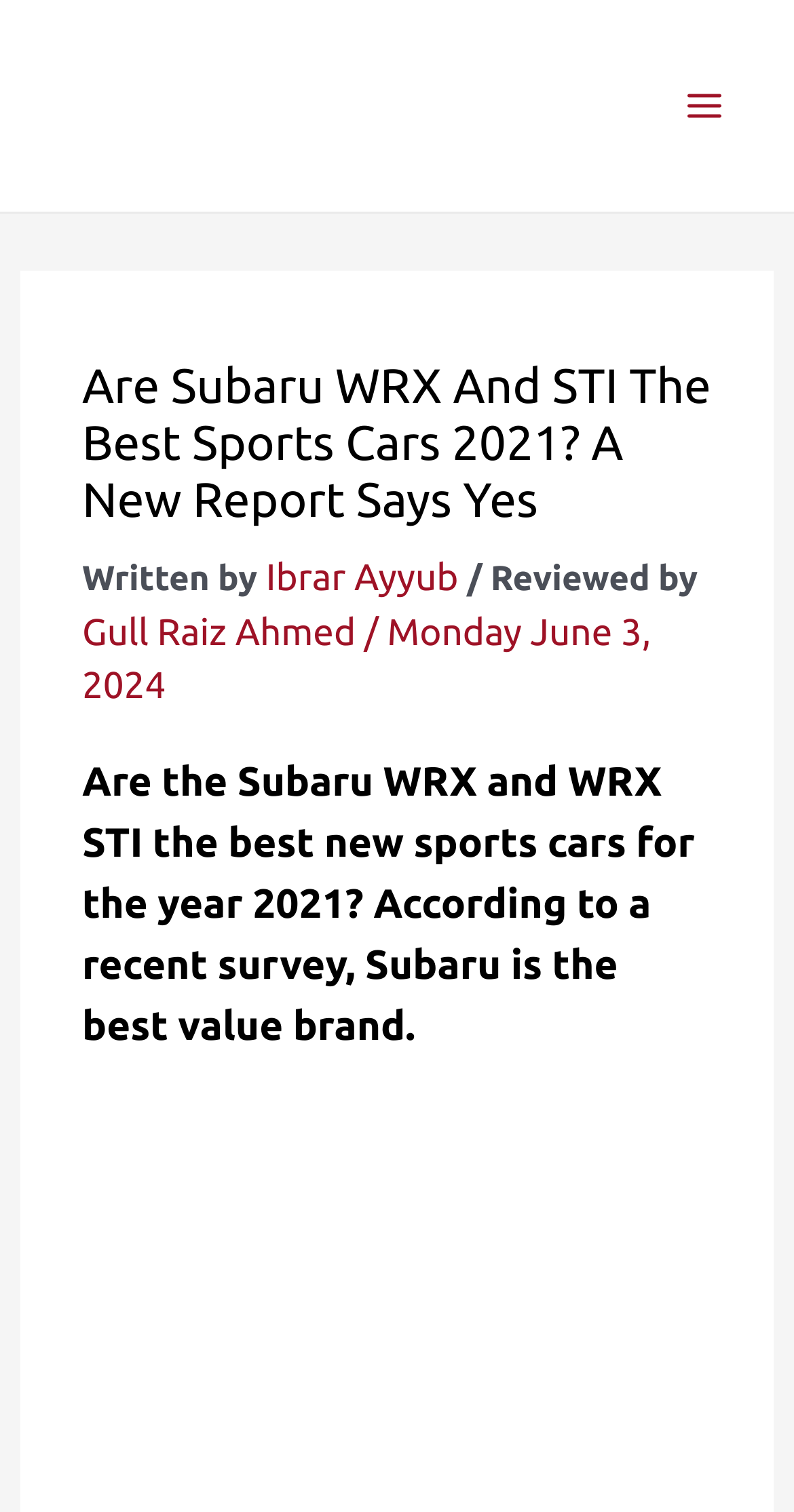Reply to the question with a single word or phrase:
What is the logo of the website?

Cars Care